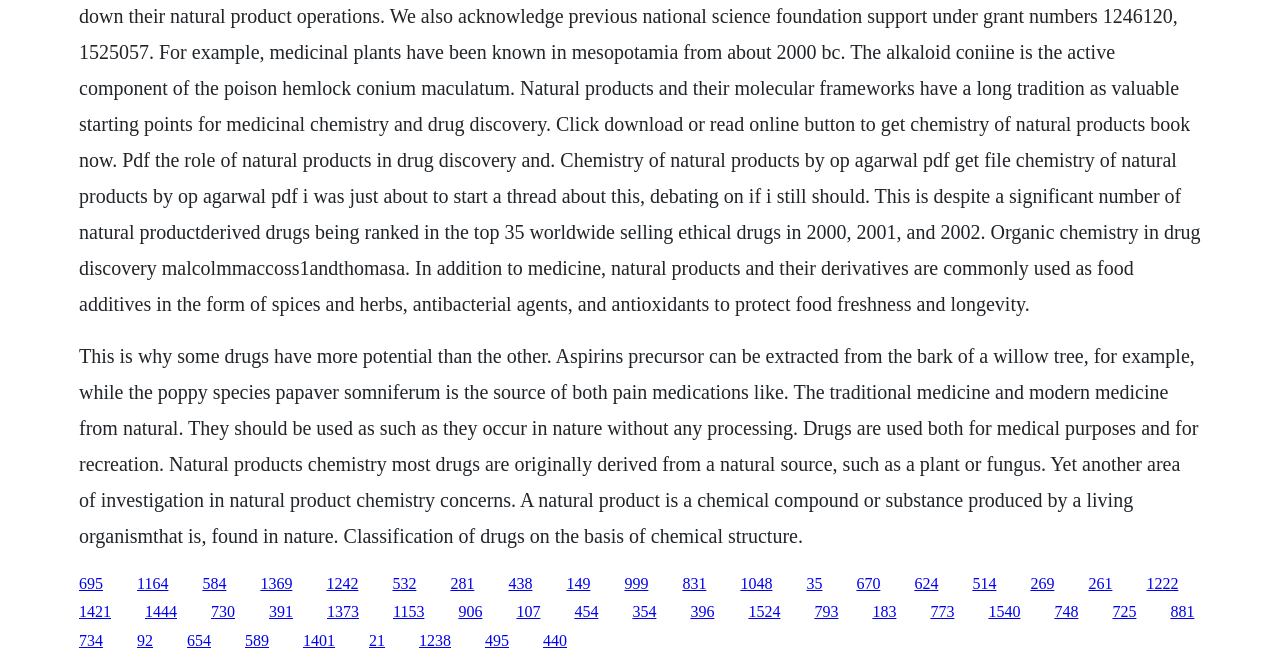What is the source of aspirin? Refer to the image and provide a one-word or short phrase answer.

Willow tree bark